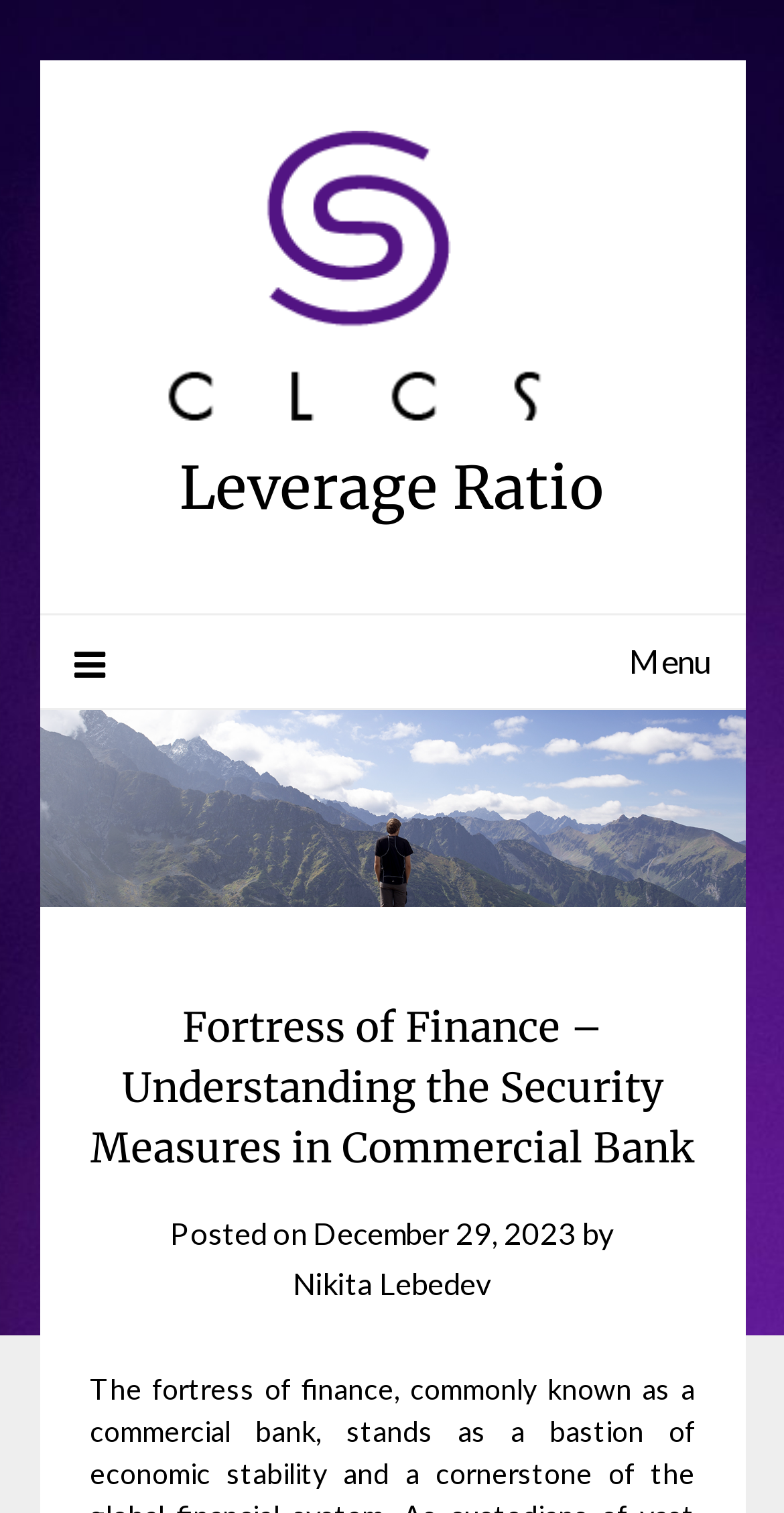What is the icon on the top-right corner?
Using the image as a reference, deliver a detailed and thorough answer to the question.

I found the icon on the top-right corner by looking at the element with the text ' Menu' and determined it to be a menu icon.